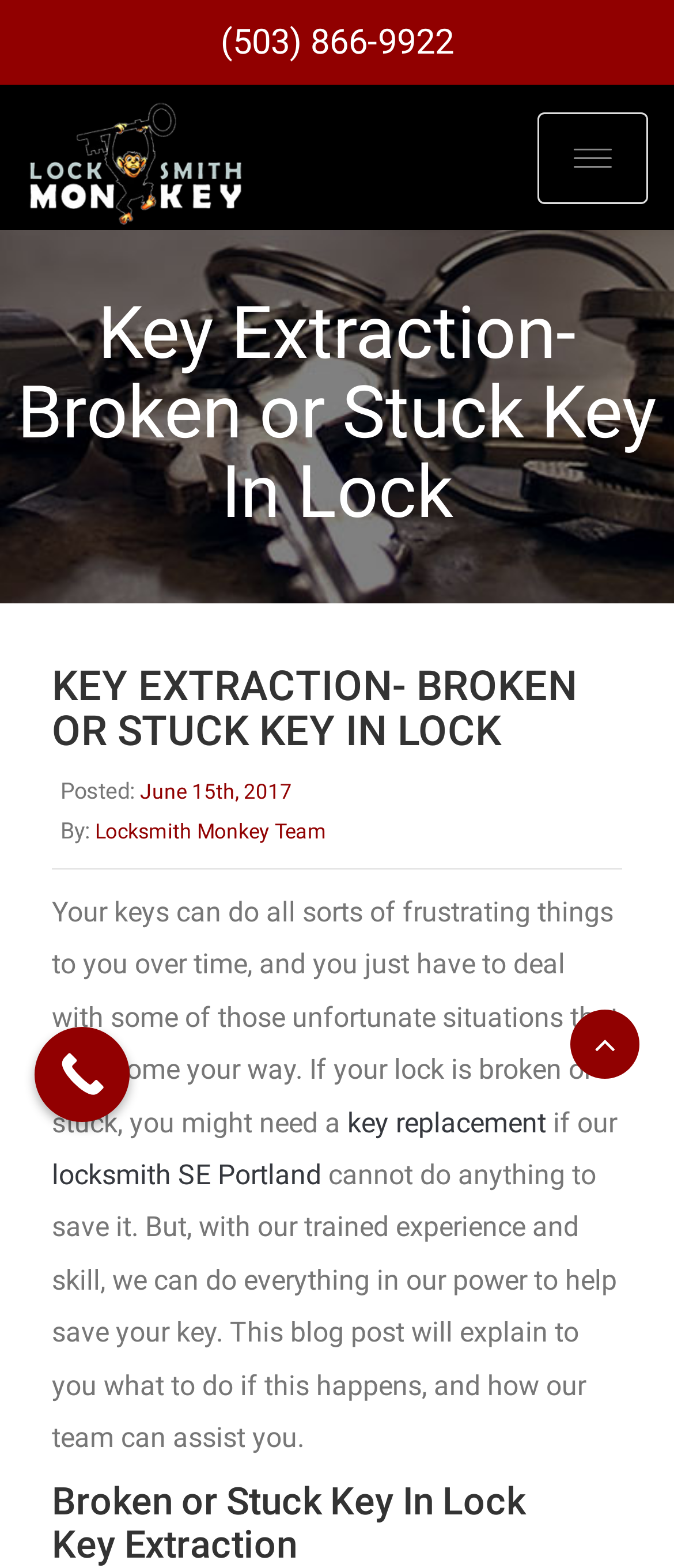Determine the bounding box coordinates for the HTML element described here: "key replacement".

[0.515, 0.705, 0.81, 0.726]